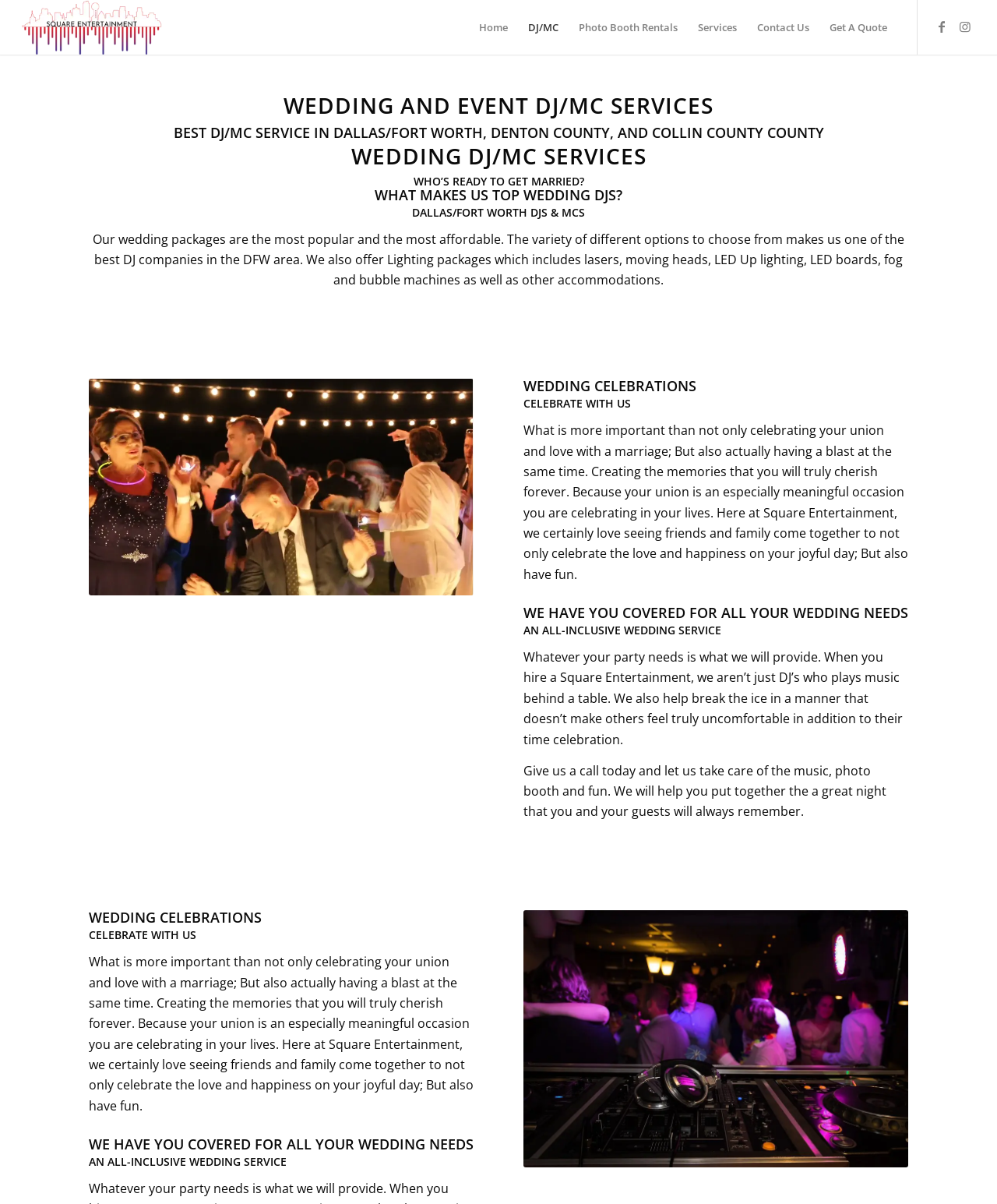Construct a comprehensive description capturing every detail on the webpage.

This webpage is about Square Entertainment, a DJ and event service company. At the top, there is a logo and a navigation menu with links to "Home", "DJ/MC", "Photo Booth Rentals", "Services", "Contact Us", and "Get A Quote". Below the navigation menu, there are social media links to Facebook and Instagram.

The main content area is divided into two sections. The left section has a series of headings and paragraphs describing the company's wedding DJ and MC services. The headings include "WEDDING AND EVENT DJ/MC SERVICES", "BEST DJ/MC SERVICE IN DALLAS/FORT WORTH, DENTON COUNTY, AND COLLIN COUNTY", and "WEDDING CELEBRATIONS". The paragraphs describe the company's wedding packages, lighting options, and all-inclusive wedding services.

The right section has an image of a DJ service, followed by more headings and paragraphs describing the company's approach to wedding celebrations, emphasizing the importance of having fun and creating memorable experiences. There are also calls to action, encouraging visitors to contact the company to plan their wedding event.

At the bottom of the page, there is a repetition of the "WEDDING CELEBRATIONS" section, with similar headings and paragraphs, but with a different image of a wedding DJ service. Overall, the webpage is promoting Square Entertainment's wedding DJ and event services, highlighting their expertise and all-inclusive packages.